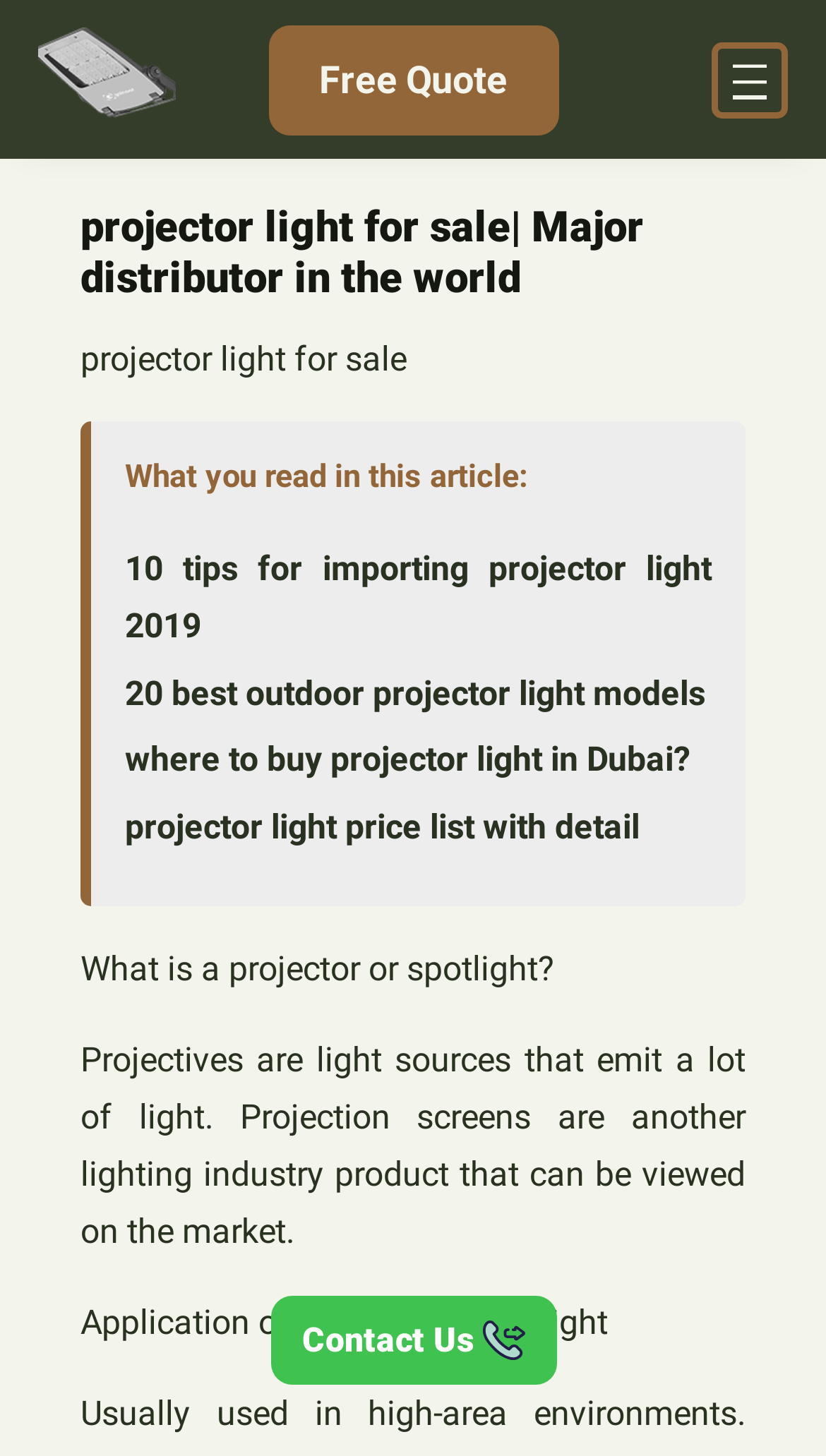Identify and extract the main heading from the webpage.

projector light for sale| Major distributor in the world